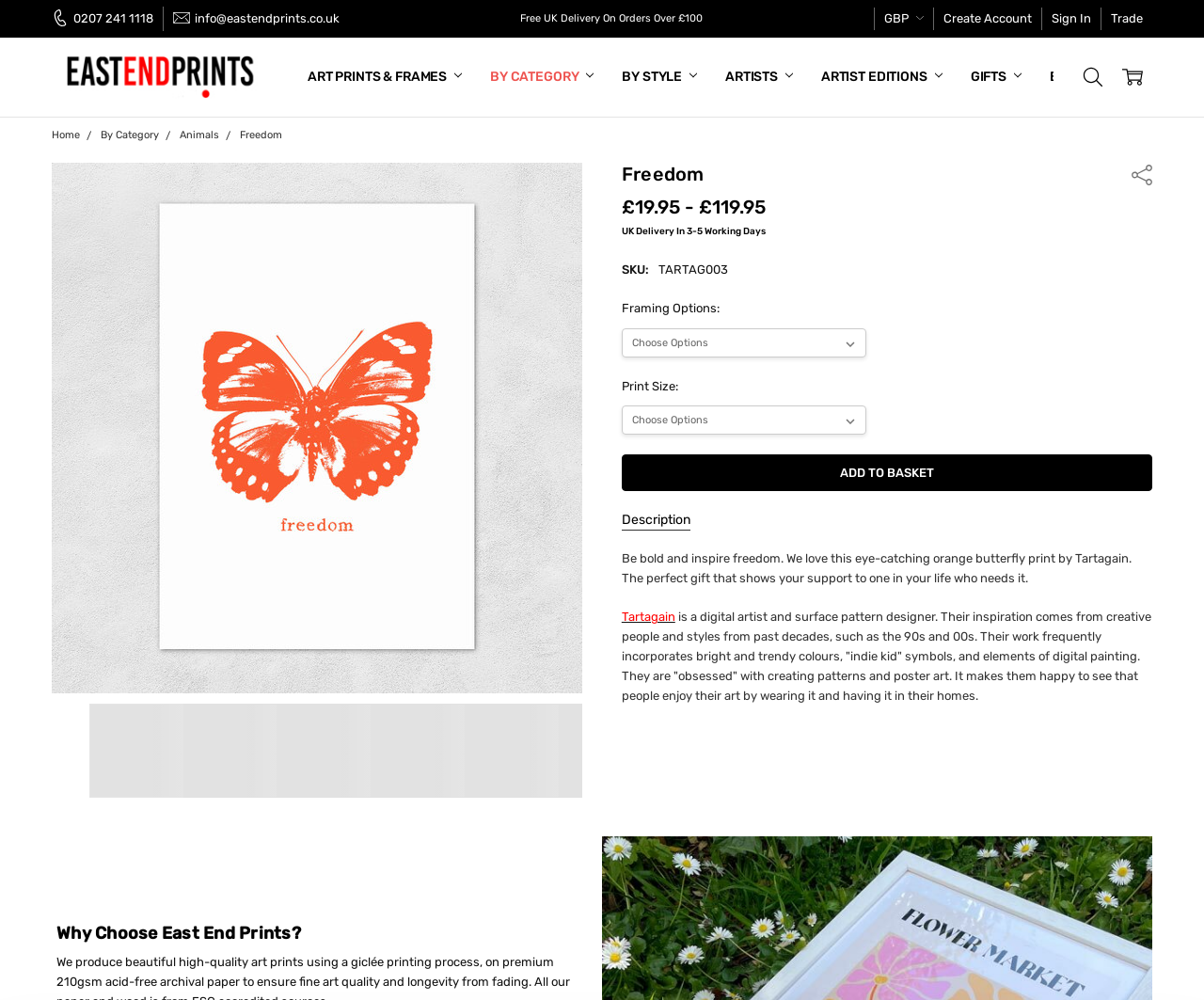What is the price range of the Freedom print?
Please provide a full and detailed response to the question.

I found the price range by looking at the text '£19.95 - £119.95' which is located below the heading 'Freedom' and above the description list.